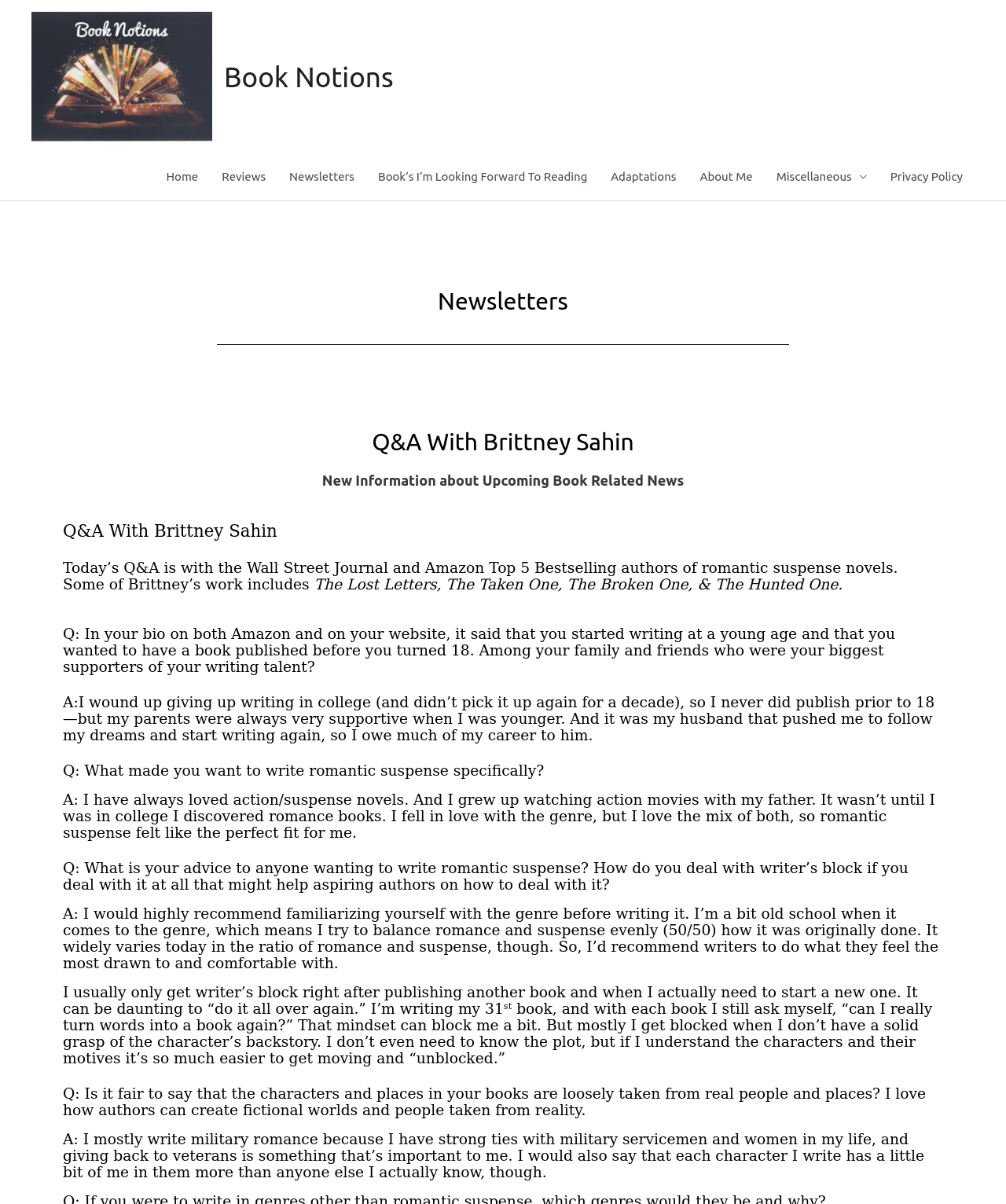Determine the bounding box coordinates for the region that must be clicked to execute the following instruction: "Click on the 'Home' link".

[0.154, 0.127, 0.209, 0.166]